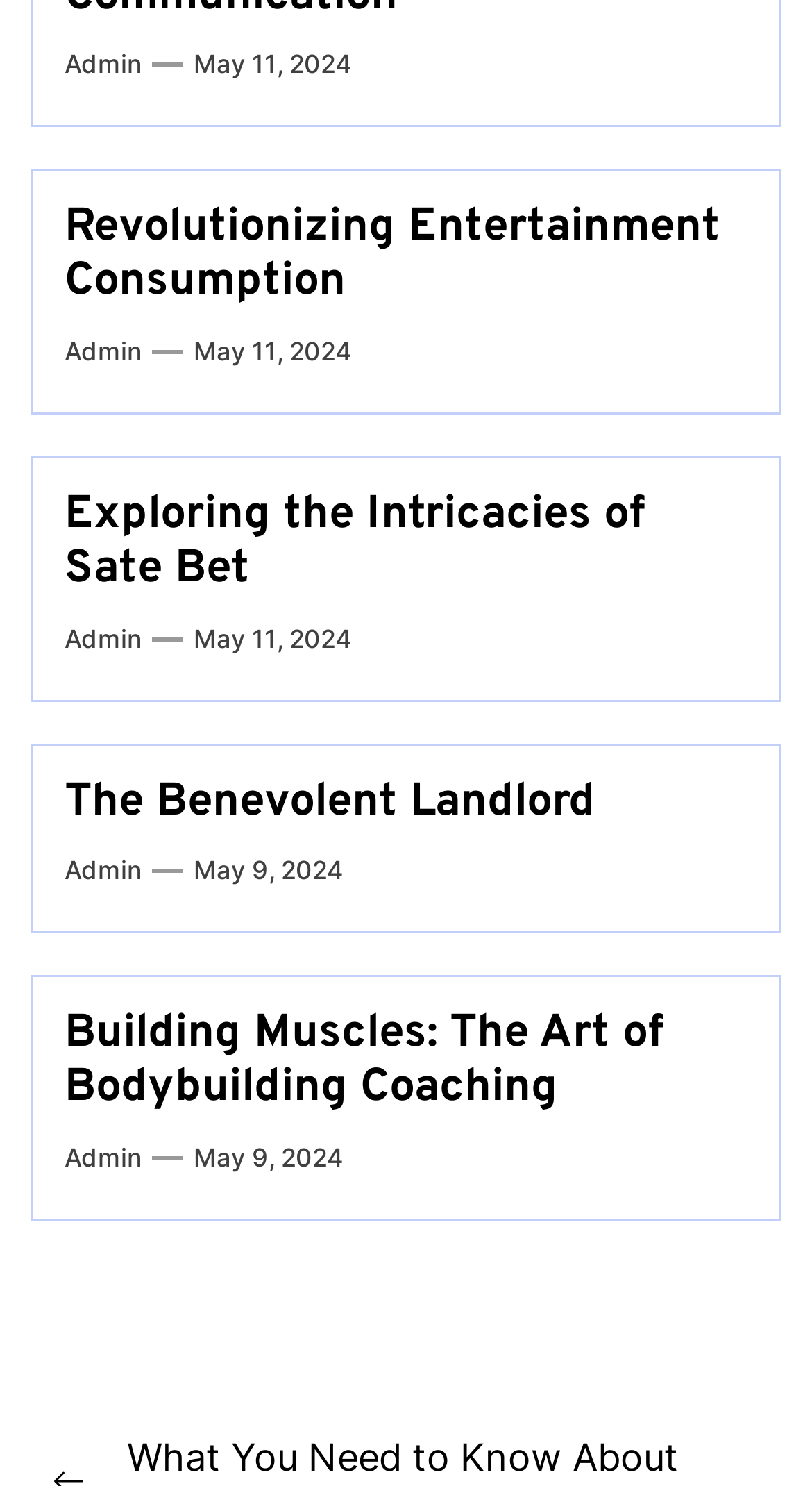Using the description: "May 9, 2024May 9, 2024", identify the bounding box of the corresponding UI element in the screenshot.

[0.238, 0.573, 0.423, 0.599]